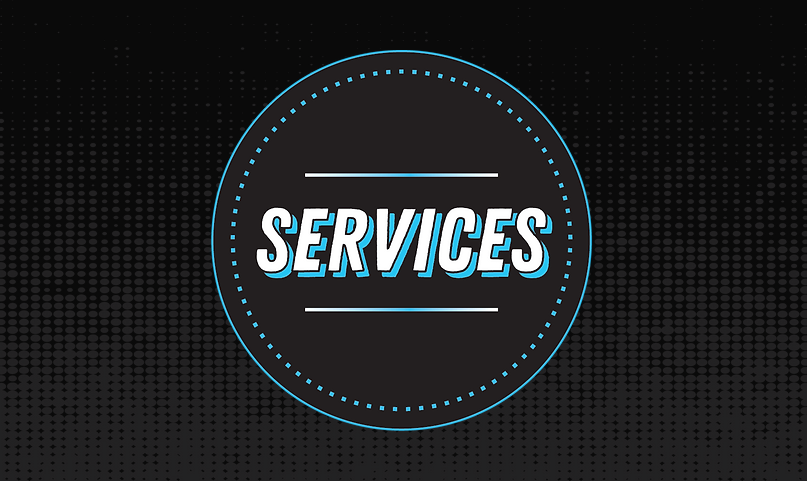Give a one-word or one-phrase response to the question: 
What is the background color of the circular design?

black